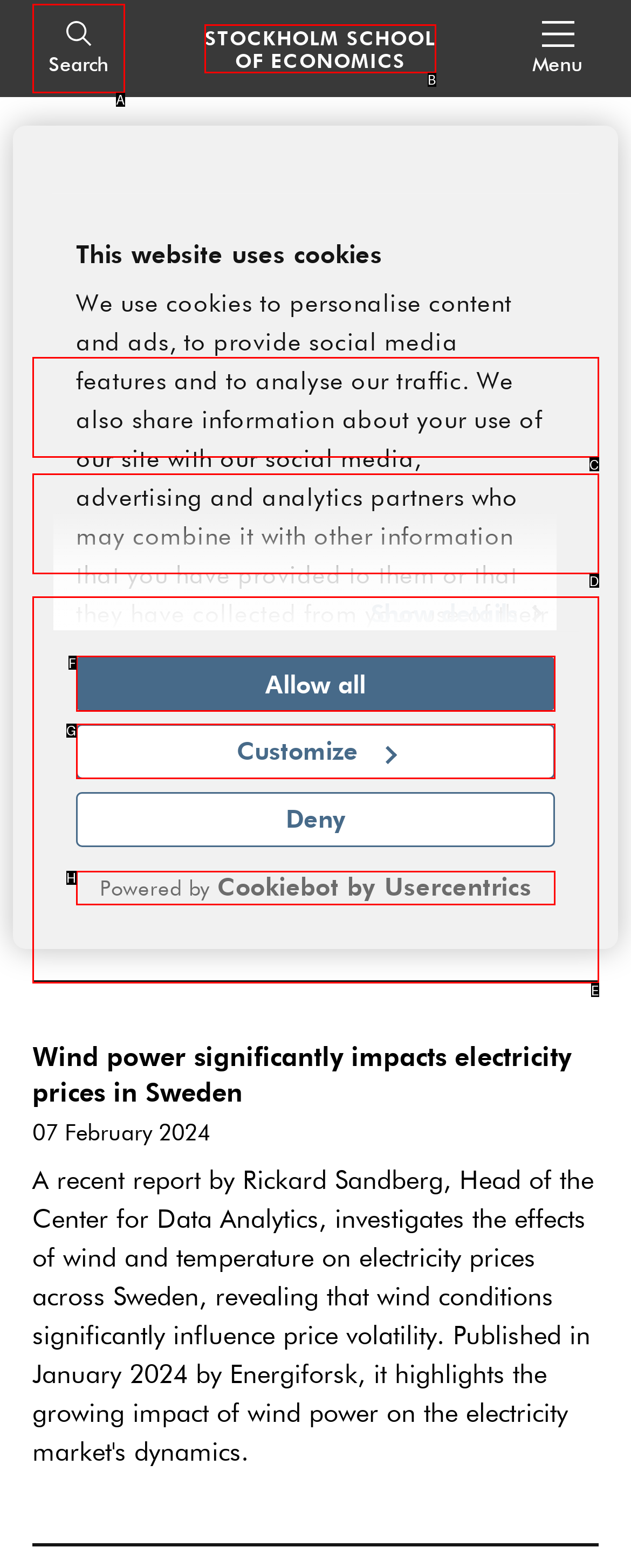Select the letter that aligns with the description: Visit Us. Answer with the letter of the selected option directly.

None